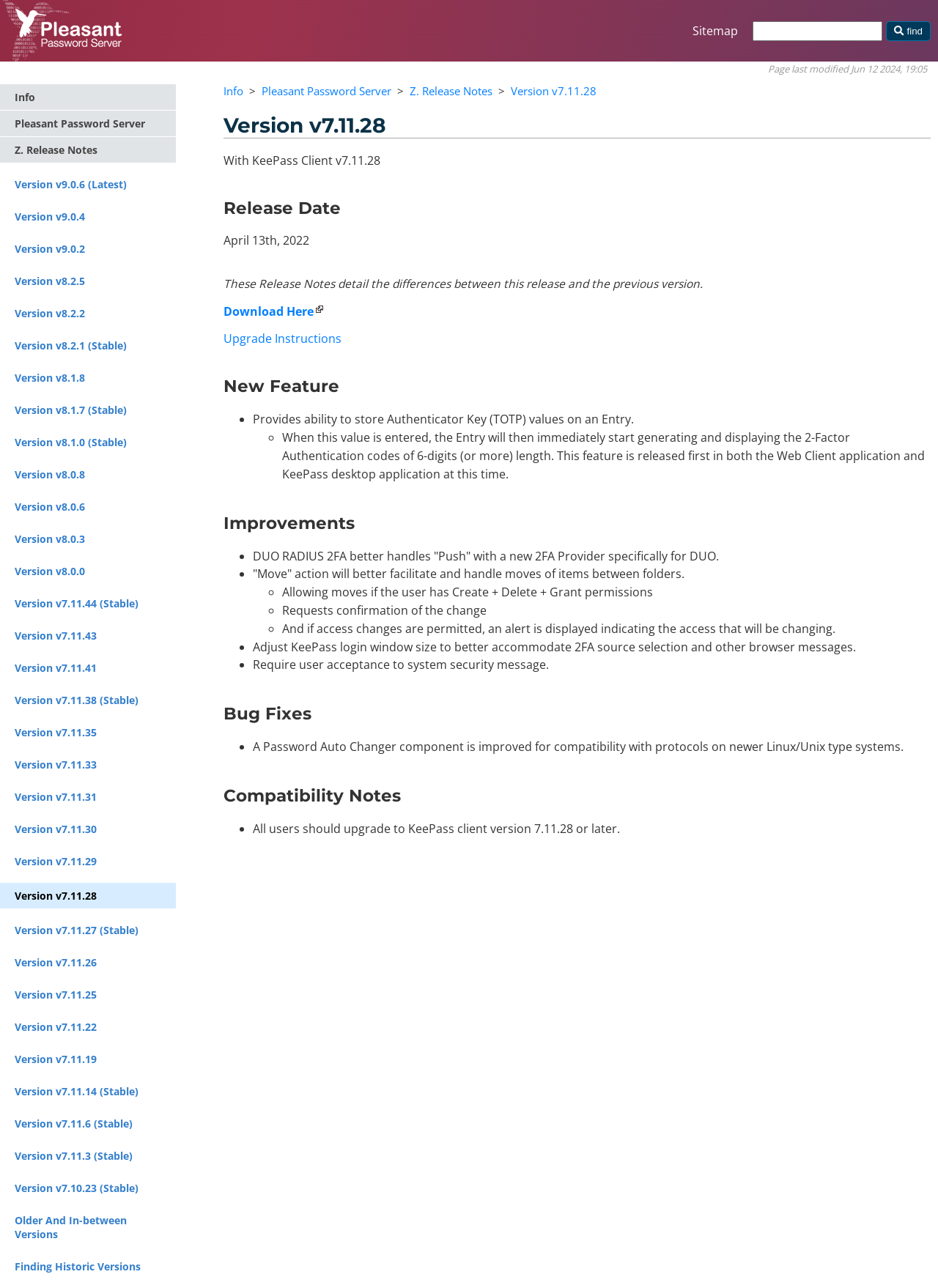What is the new feature related to Authenticator Key?
Analyze the image and deliver a detailed answer to the question.

I found the answer by looking at the 'New Feature' section, which states that the new feature provides the ability to store Authenticator Key (TOTP) values on an Entry.